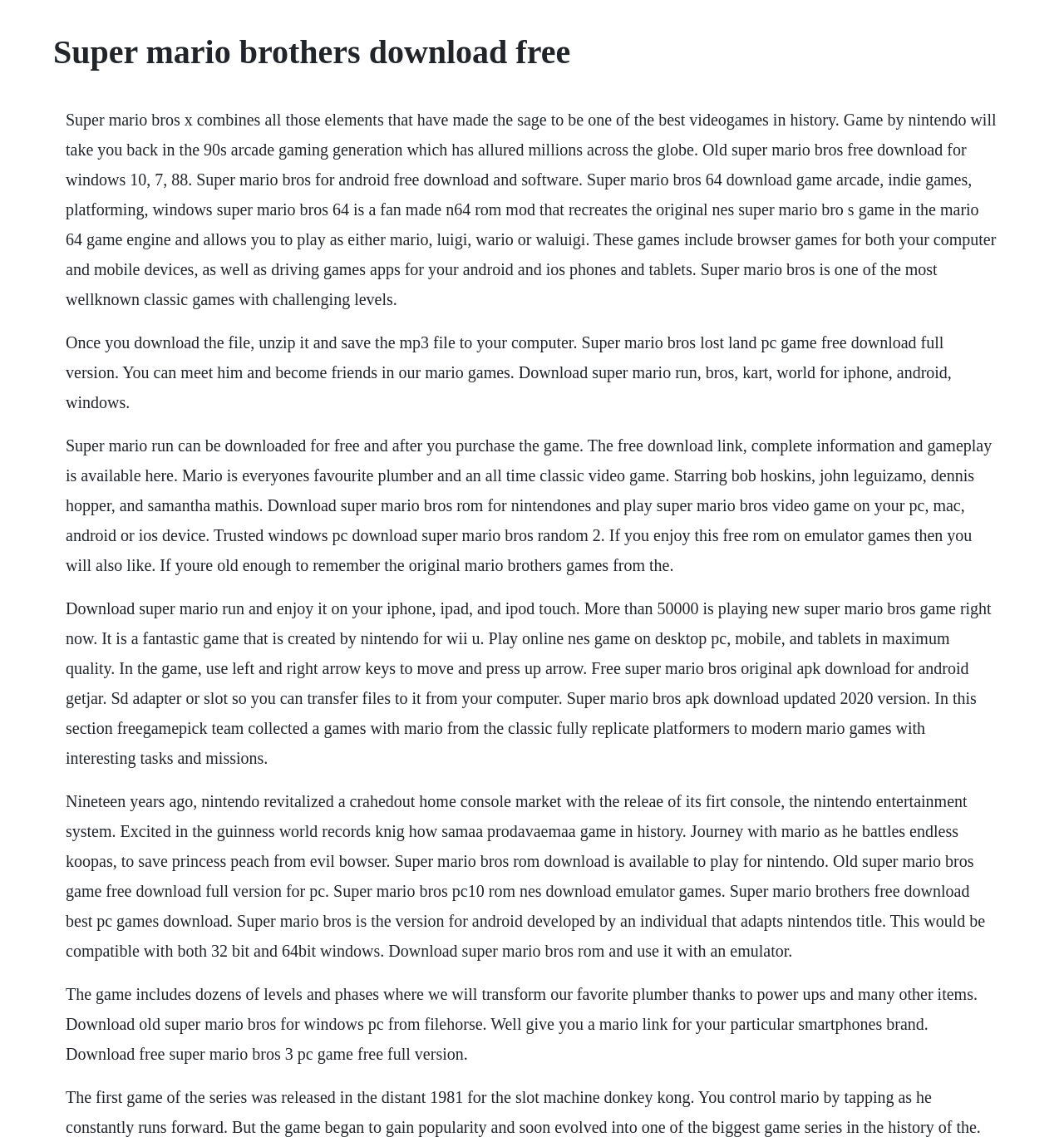Identify the main title of the webpage and generate its text content.

Super mario brothers download free